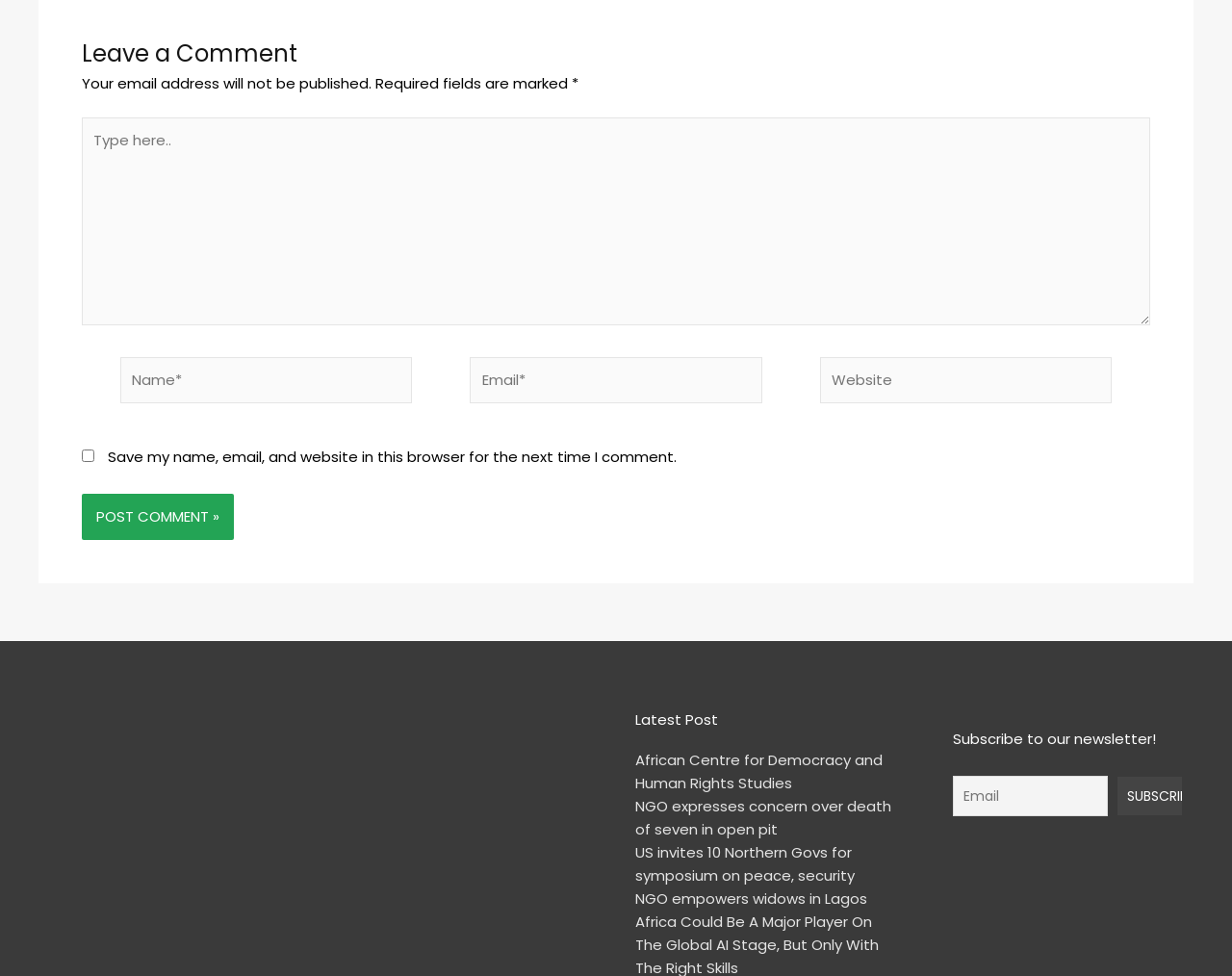Please find the bounding box coordinates of the section that needs to be clicked to achieve this instruction: "Subscribe to the newsletter".

[0.907, 0.796, 0.959, 0.835]